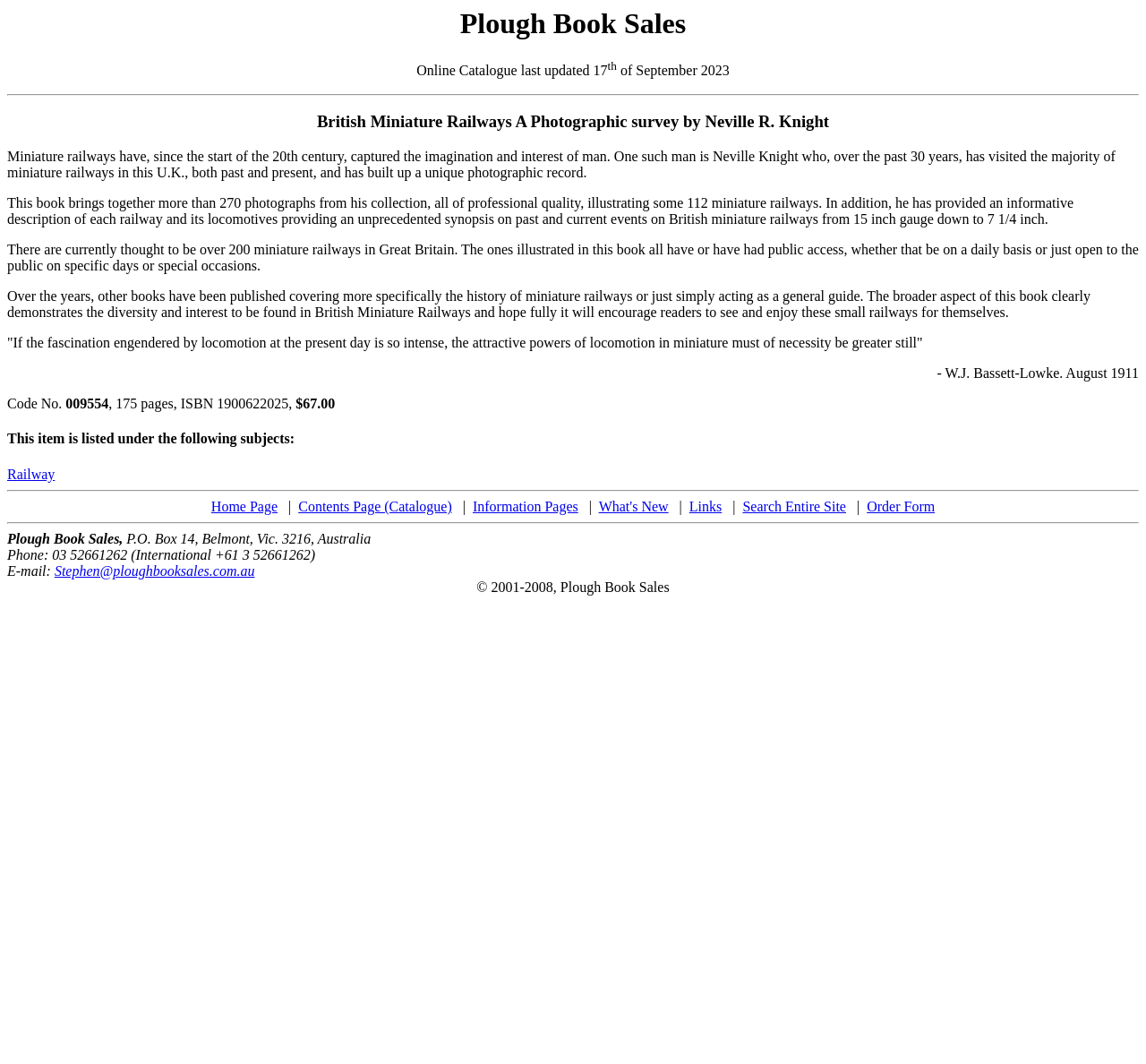Provide a brief response in the form of a single word or phrase:
How many pages does the book have?

175 pages